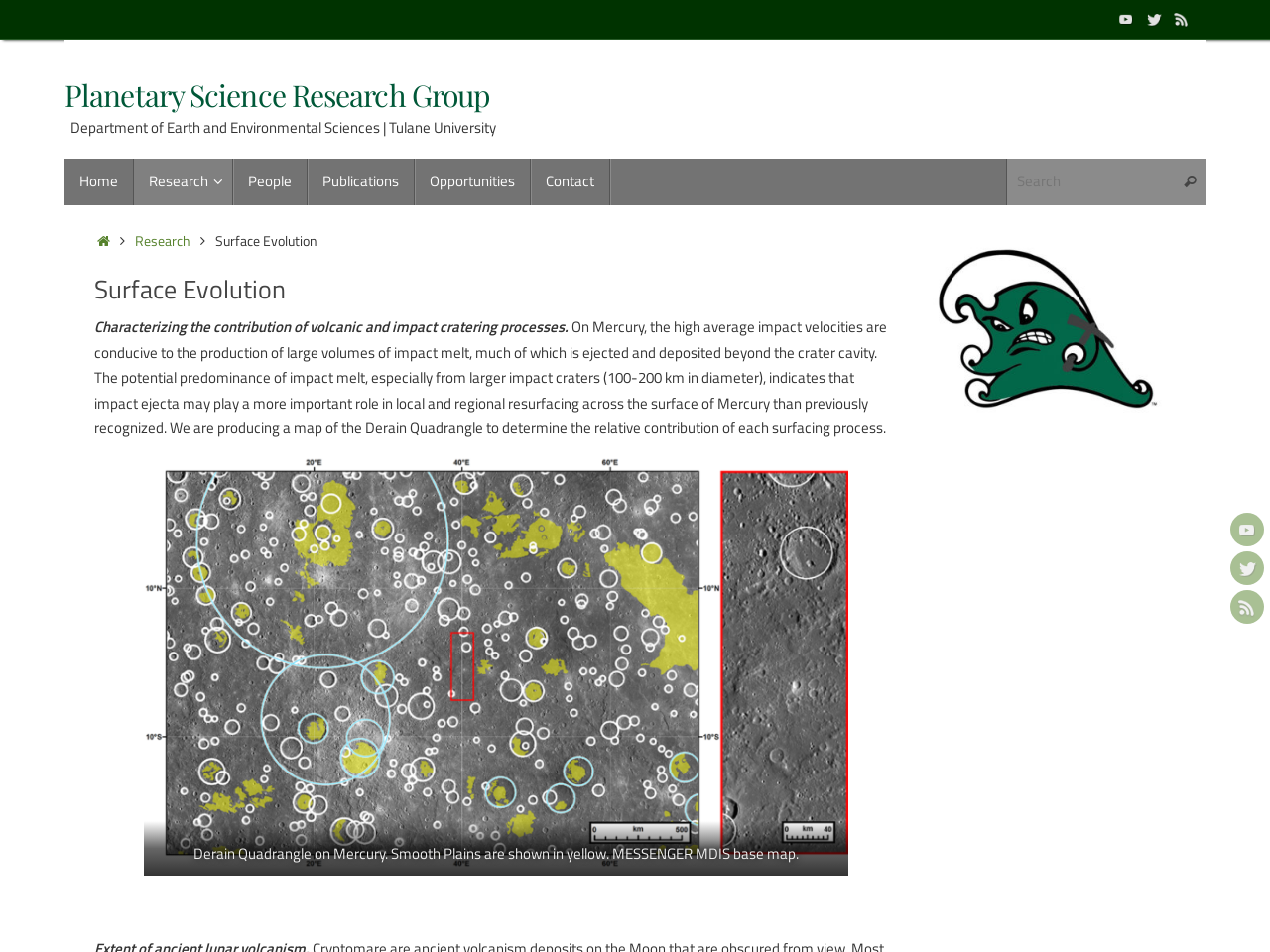Answer the question below with a single word or a brief phrase: 
What is the purpose of the map being produced?

To determine the relative contribution of each surfacing process